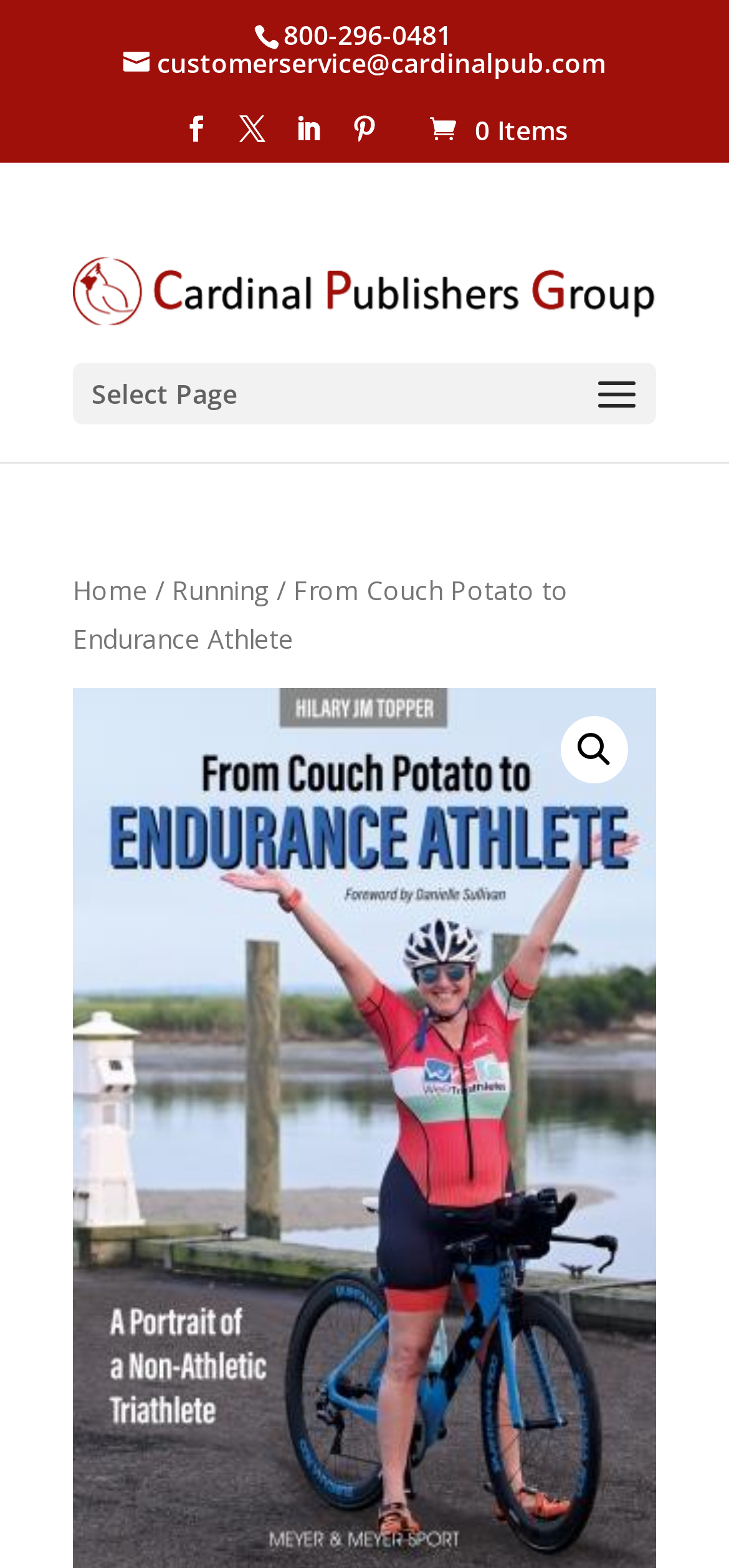Look at the image and give a detailed response to the following question: How many social media links are on the webpage?

I counted the number of social media links by looking at the link elements with OCR text 'LinkedIn', 'Pinterest', and the icons '' and ''. There are four of them in total.